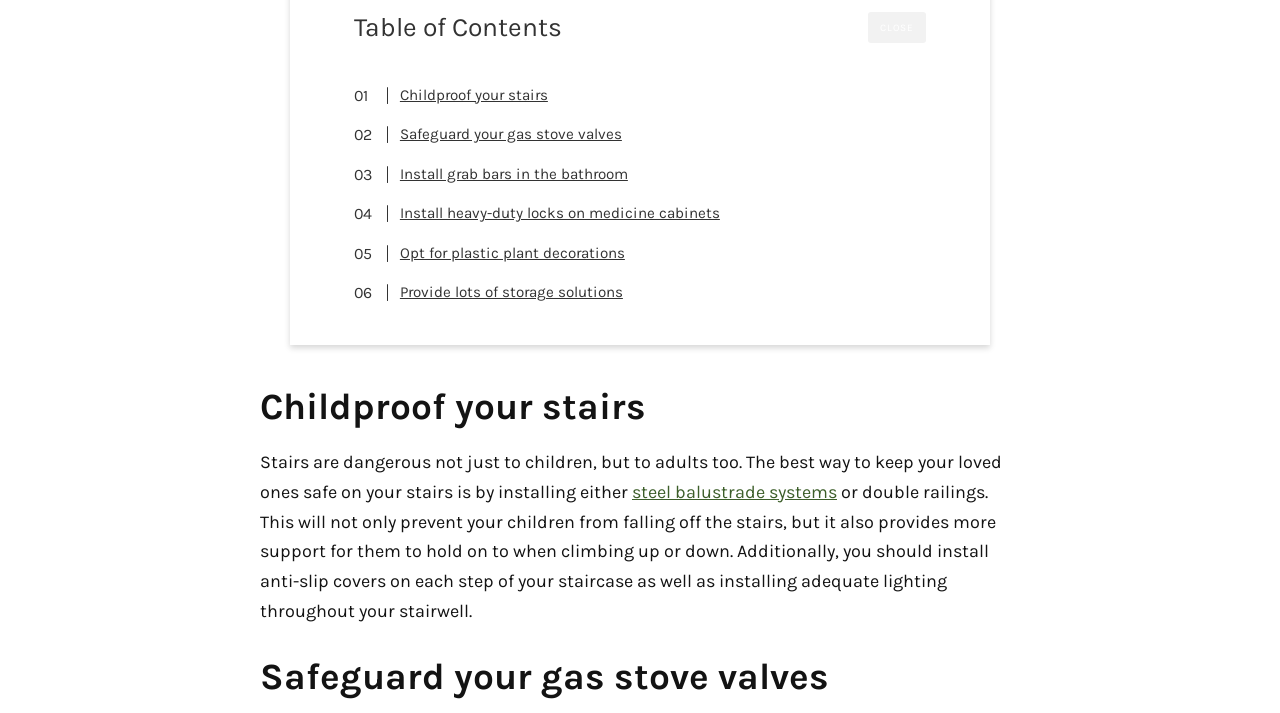Please identify the bounding box coordinates of the element I should click to complete this instruction: 'Learn about 'Safeguard your gas stove valves''. The coordinates should be given as four float numbers between 0 and 1, like this: [left, top, right, bottom].

[0.293, 0.173, 0.486, 0.206]